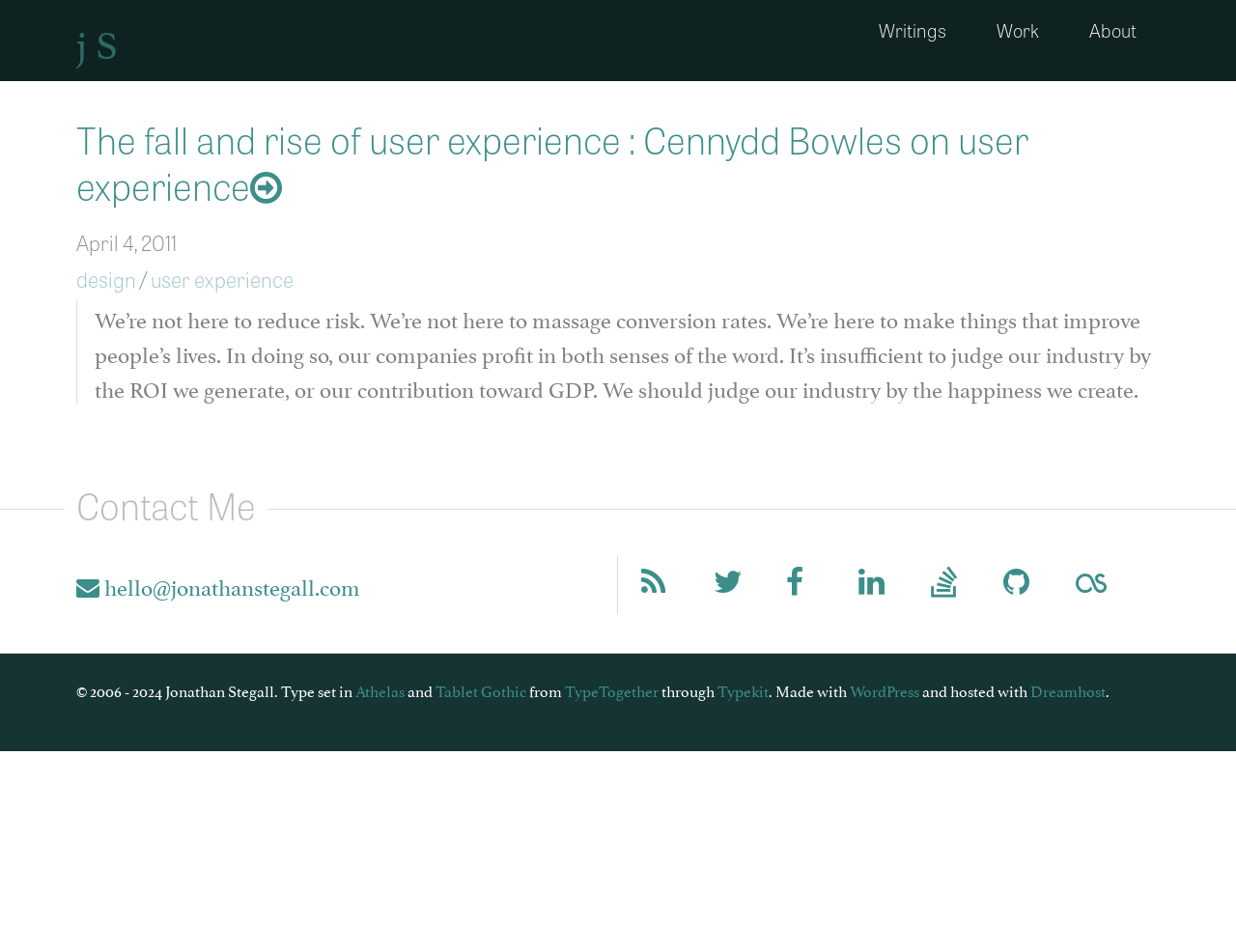Determine the coordinates of the bounding box for the clickable area needed to execute this instruction: "View Jonathan Stegall's work".

[0.788, 0.012, 0.859, 0.051]